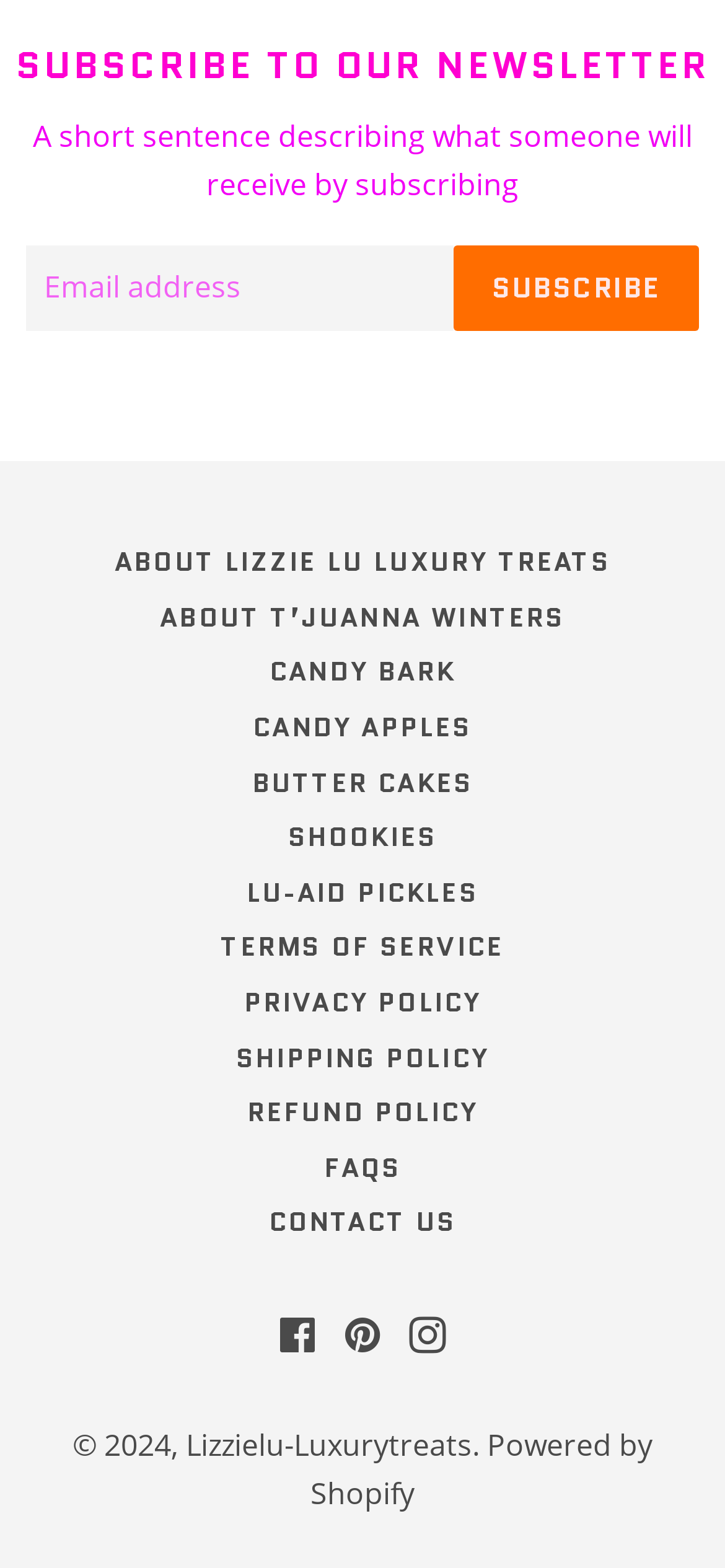Locate the bounding box coordinates of the region to be clicked to comply with the following instruction: "Go to Module 10 – Fork In The Road". The coordinates must be four float numbers between 0 and 1, in the form [left, top, right, bottom].

None